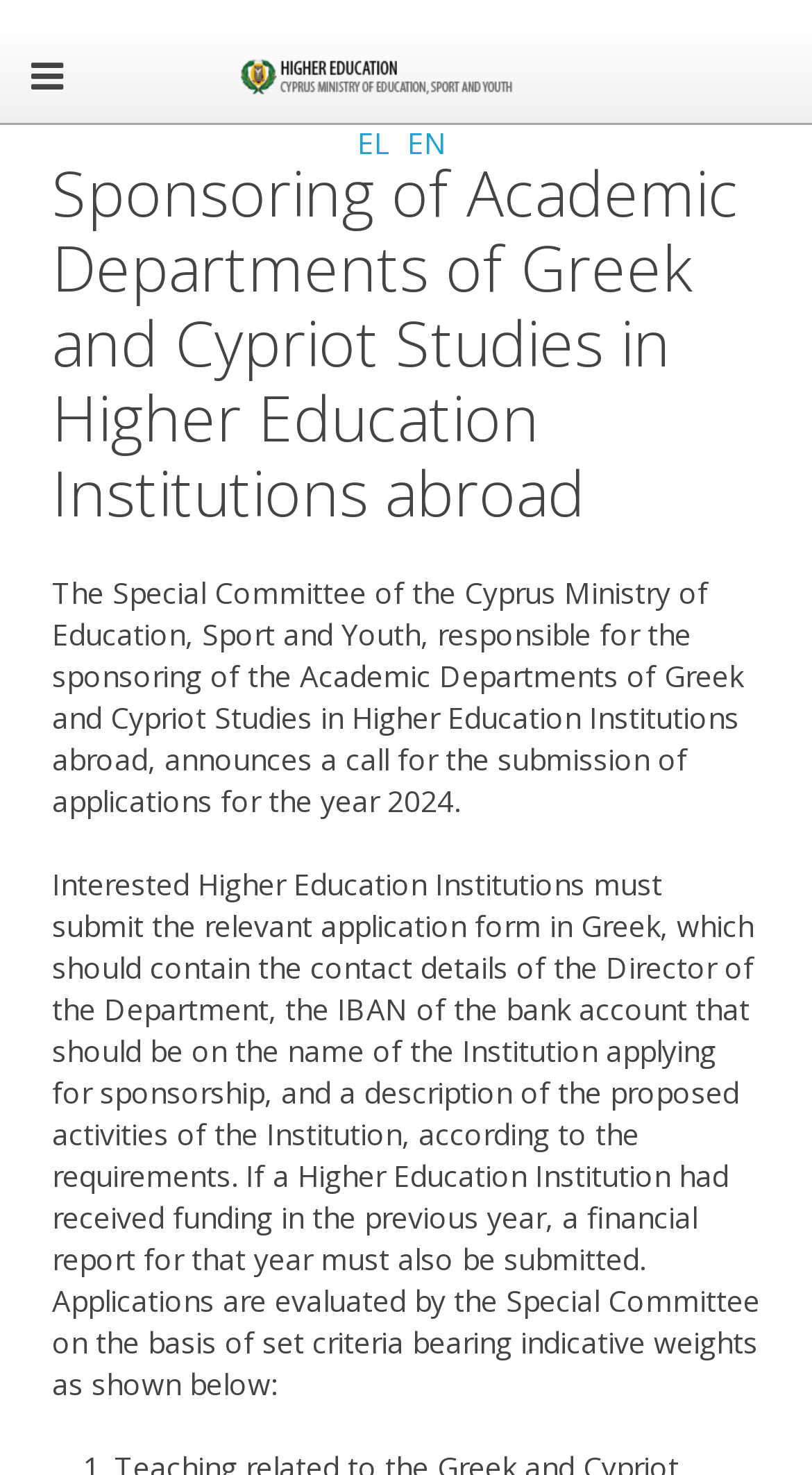What is the main heading of this webpage? Please extract and provide it.

Sponsoring of Academic Departments of Greek and Cypriot Studies in Higher Education Institutions abroad